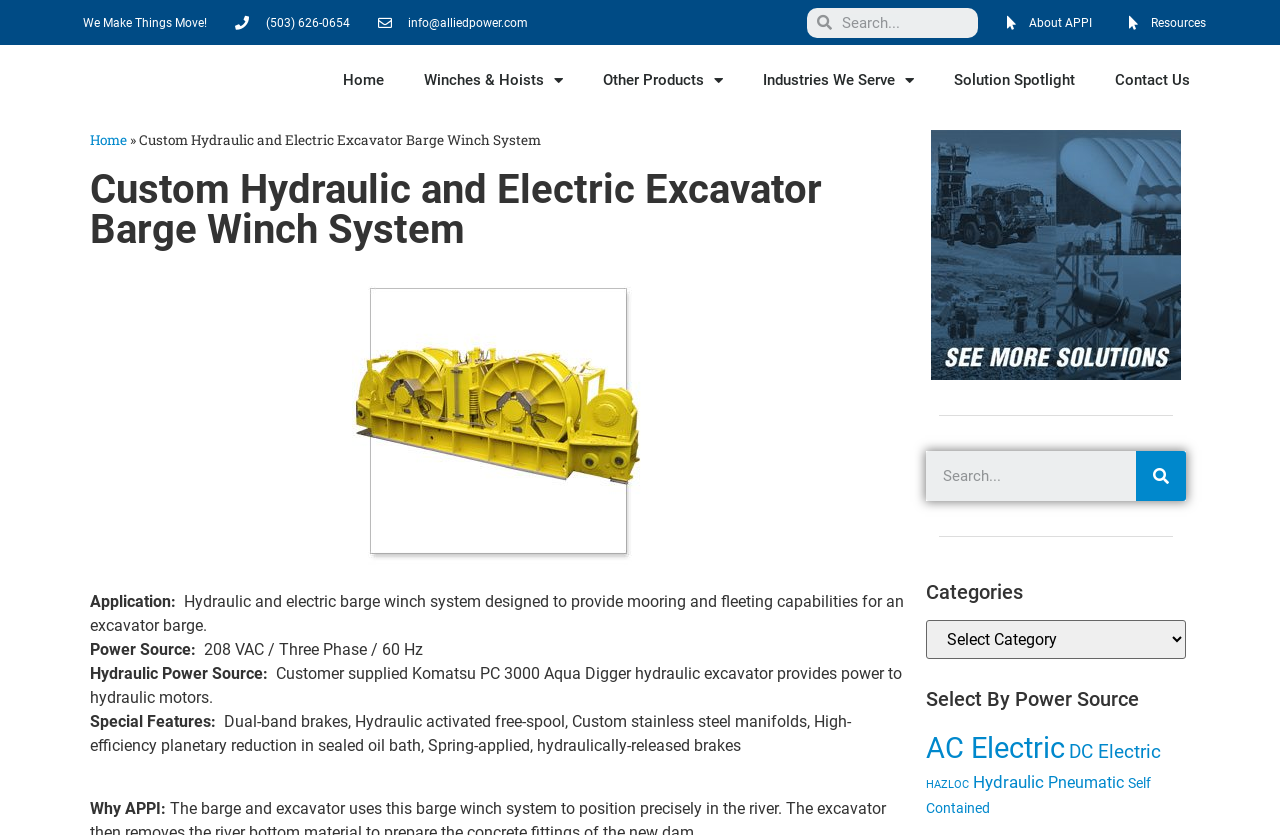Please give the bounding box coordinates of the area that should be clicked to fulfill the following instruction: "Click on Winches & Hoists". The coordinates should be in the format of four float numbers from 0 to 1, i.e., [left, top, right, bottom].

[0.316, 0.06, 0.455, 0.132]